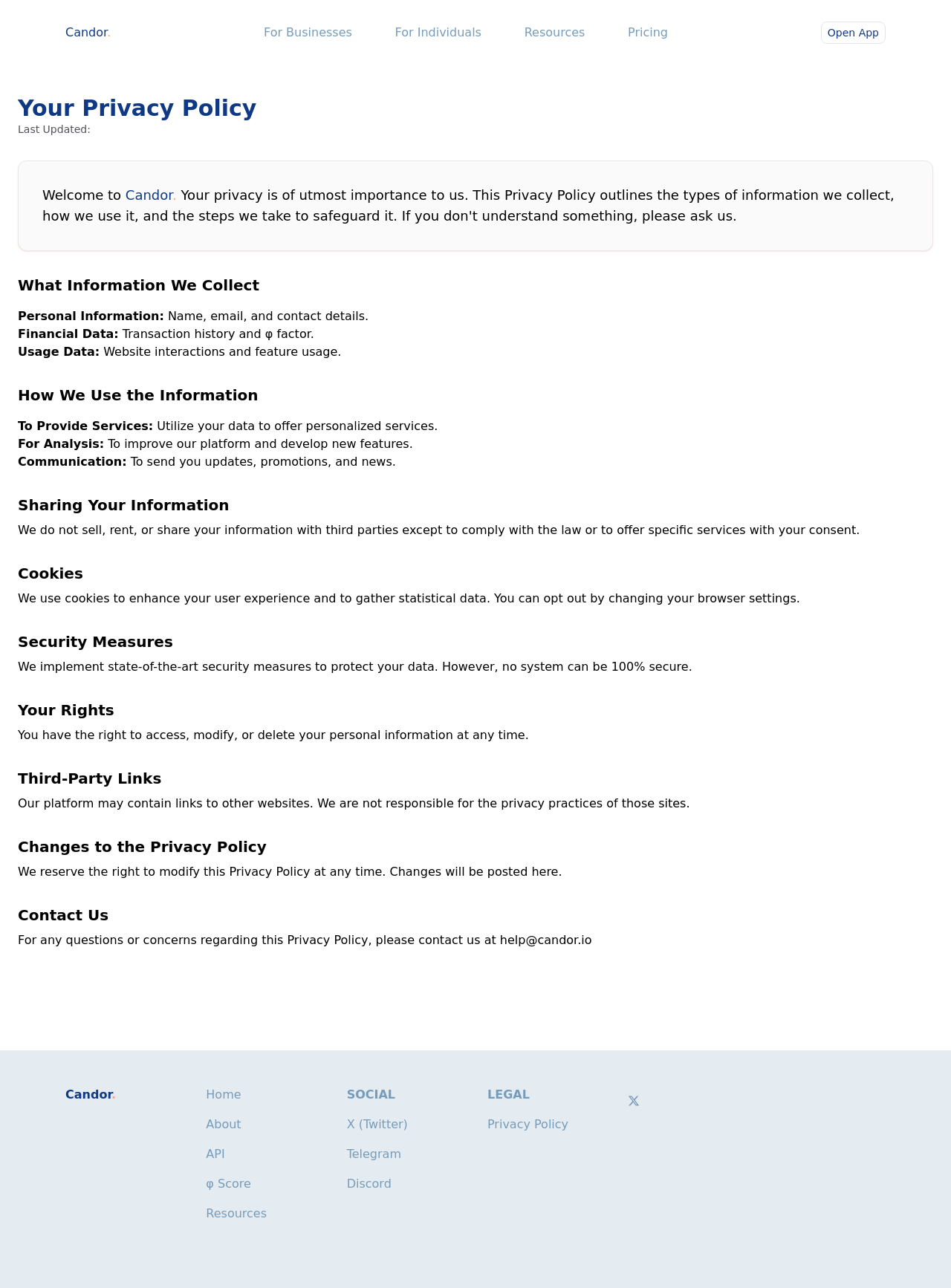Look at the image and write a detailed answer to the question: 
How does the platform use the collected information?

The platform uses the collected information to provide personalized services, for analysis to improve the platform, and for communication to send updates, promotions, and news, as mentioned in the 'How We Use the Information' section of the webpage.